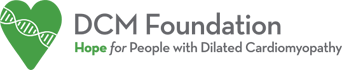Generate a detailed caption that describes the image.

The image displays the logo of the DCM Foundation, characterized by a heart shape featuring a stylized double helix, symbolizing both love and the foundation's focus on genetic heart conditions. The logo includes the text "DCM Foundation" in prominent gray letters, emphasizing the organization's commitment to providing support and resources for individuals affected by dilated cardiomyopathy. Beneath this, the word "Hope" is highlighted in green, accompanied by the phrase "for People with Dilated Cardiomyopathy," reinforcing the foundation's mission to inspire and uplift those impacted by this condition. This visual representation encapsulates the foundation's dedication to fostering awareness, education, and community support for patients and their families.